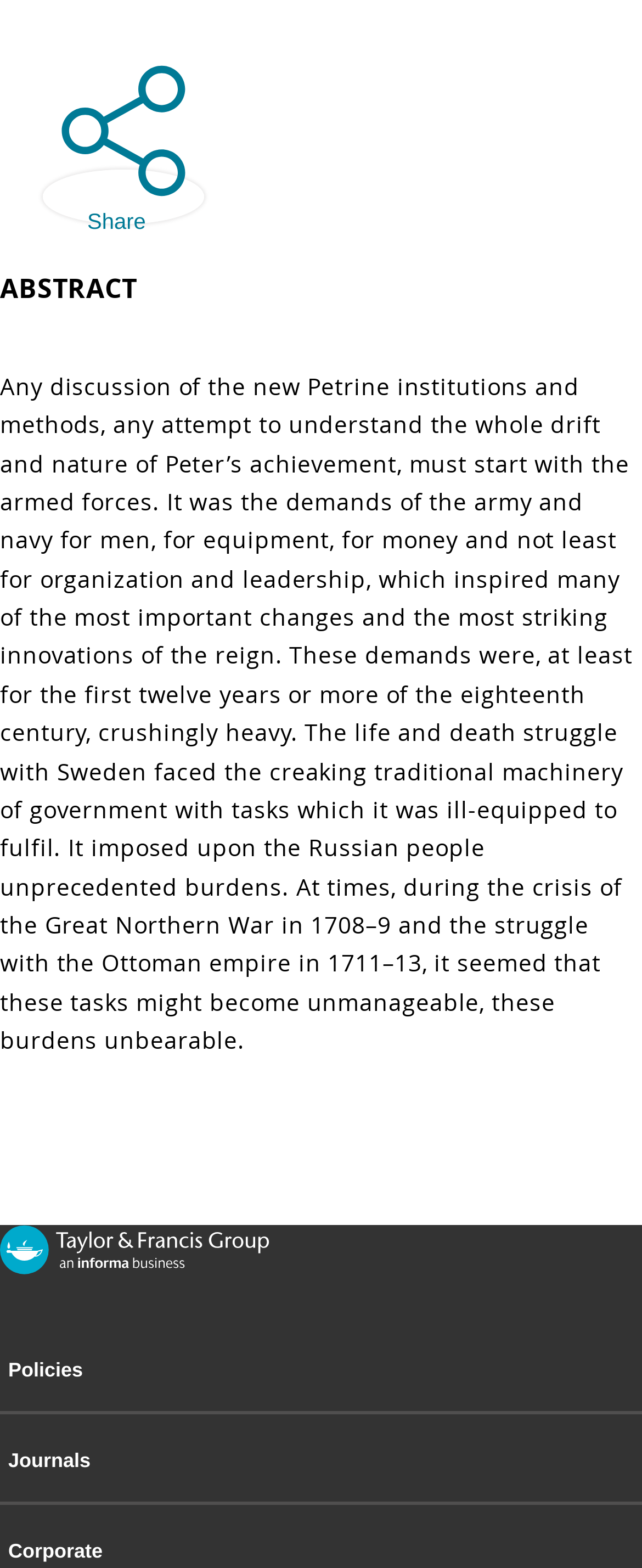Highlight the bounding box of the UI element that corresponds to this description: "Taylor & Francis Group Logo".

[0.0, 0.798, 0.42, 0.816]